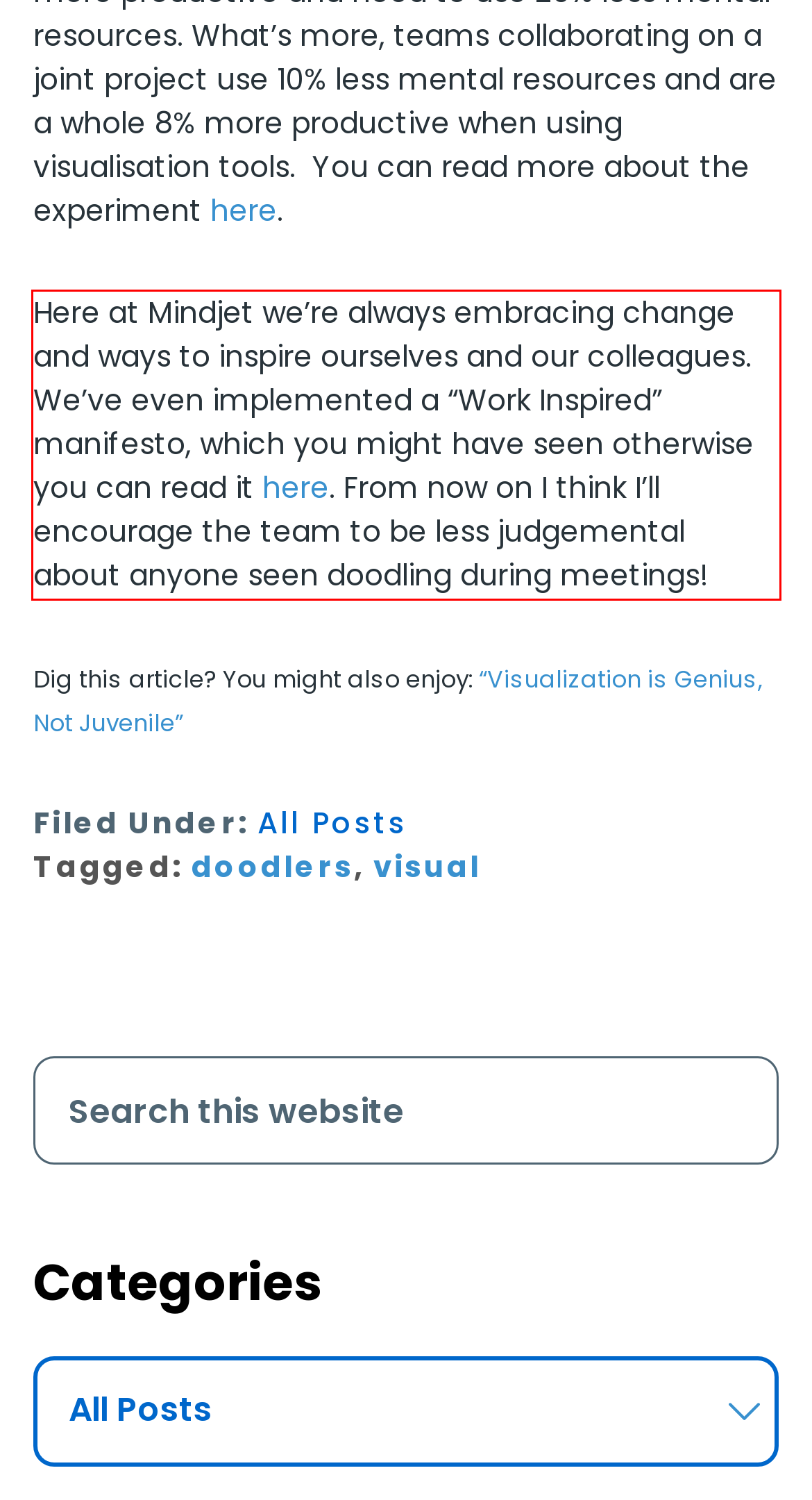Examine the webpage screenshot and use OCR to obtain the text inside the red bounding box.

Here at Mindjet we’re always embracing change and ways to inspire ourselves and our colleagues. We’ve even implemented a “Work Inspired” manifesto, which you might have seen otherwise you can read it here. From now on I think I’ll encourage the team to be less judgemental about anyone seen doodling during meetings!